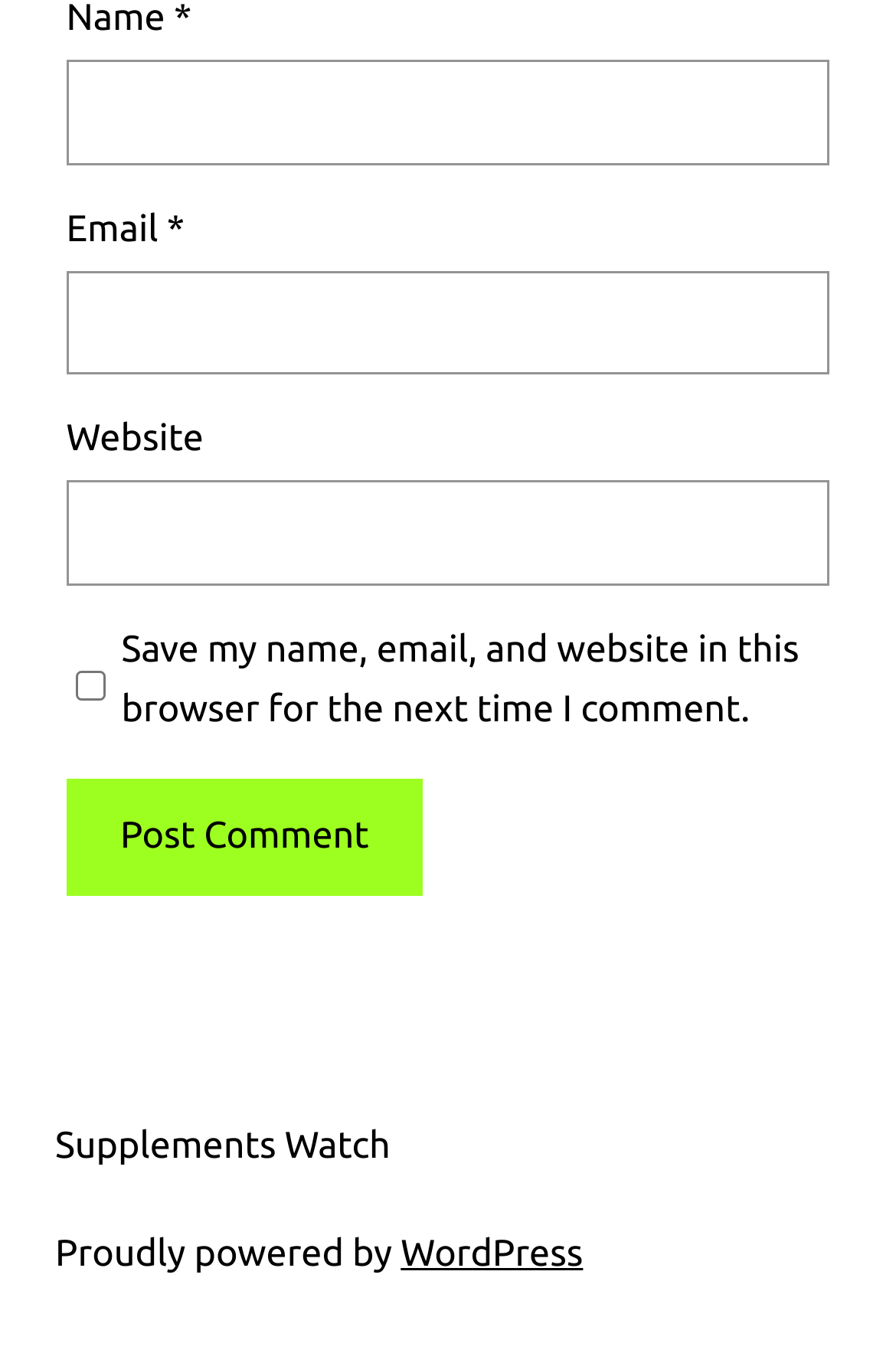Determine the bounding box coordinates (top-left x, top-left y, bottom-right x, bottom-right y) of the UI element described in the following text: WordPress

[0.447, 0.913, 0.651, 0.943]